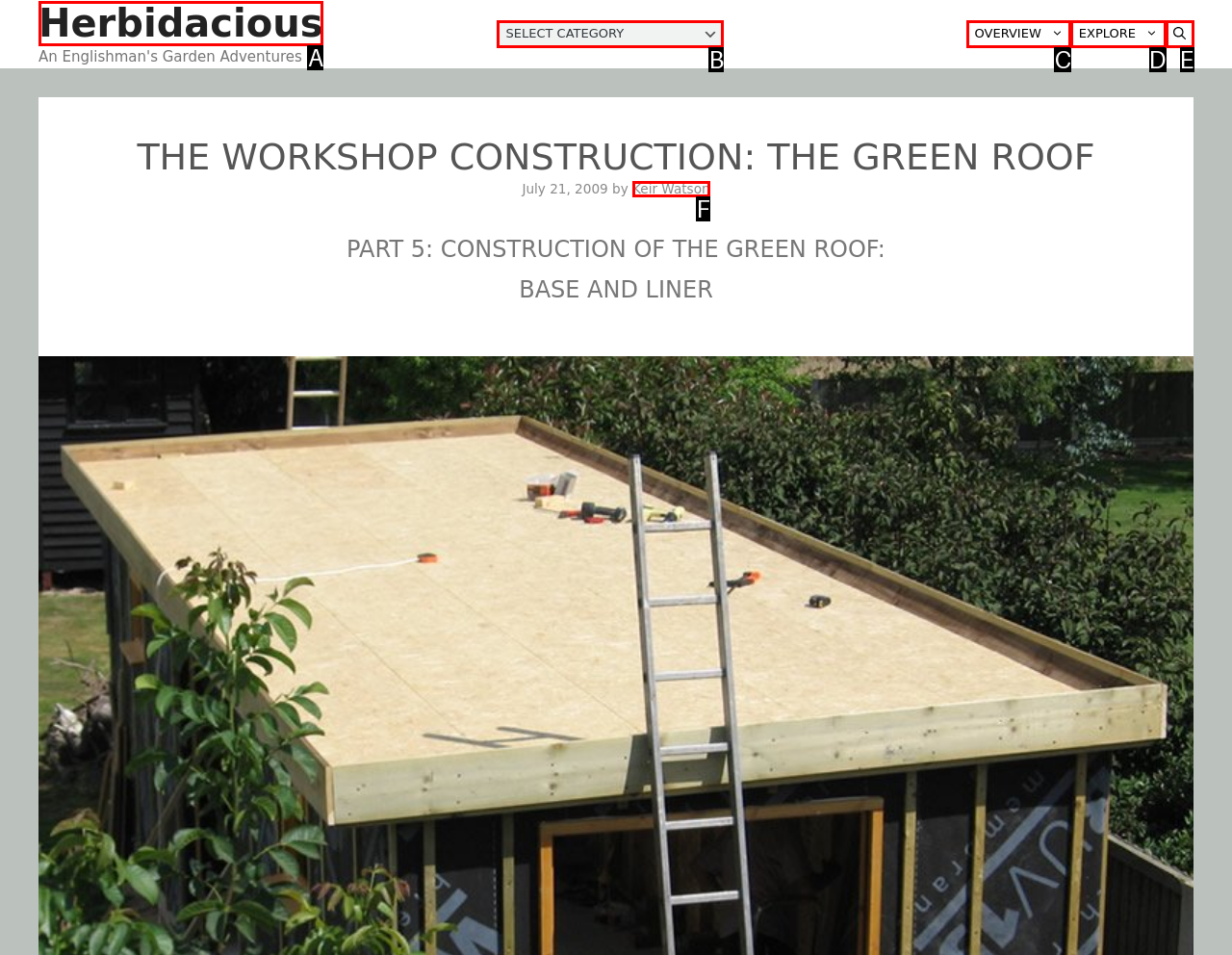Please identify the UI element that matches the description: EXPLORE
Respond with the letter of the correct option.

D